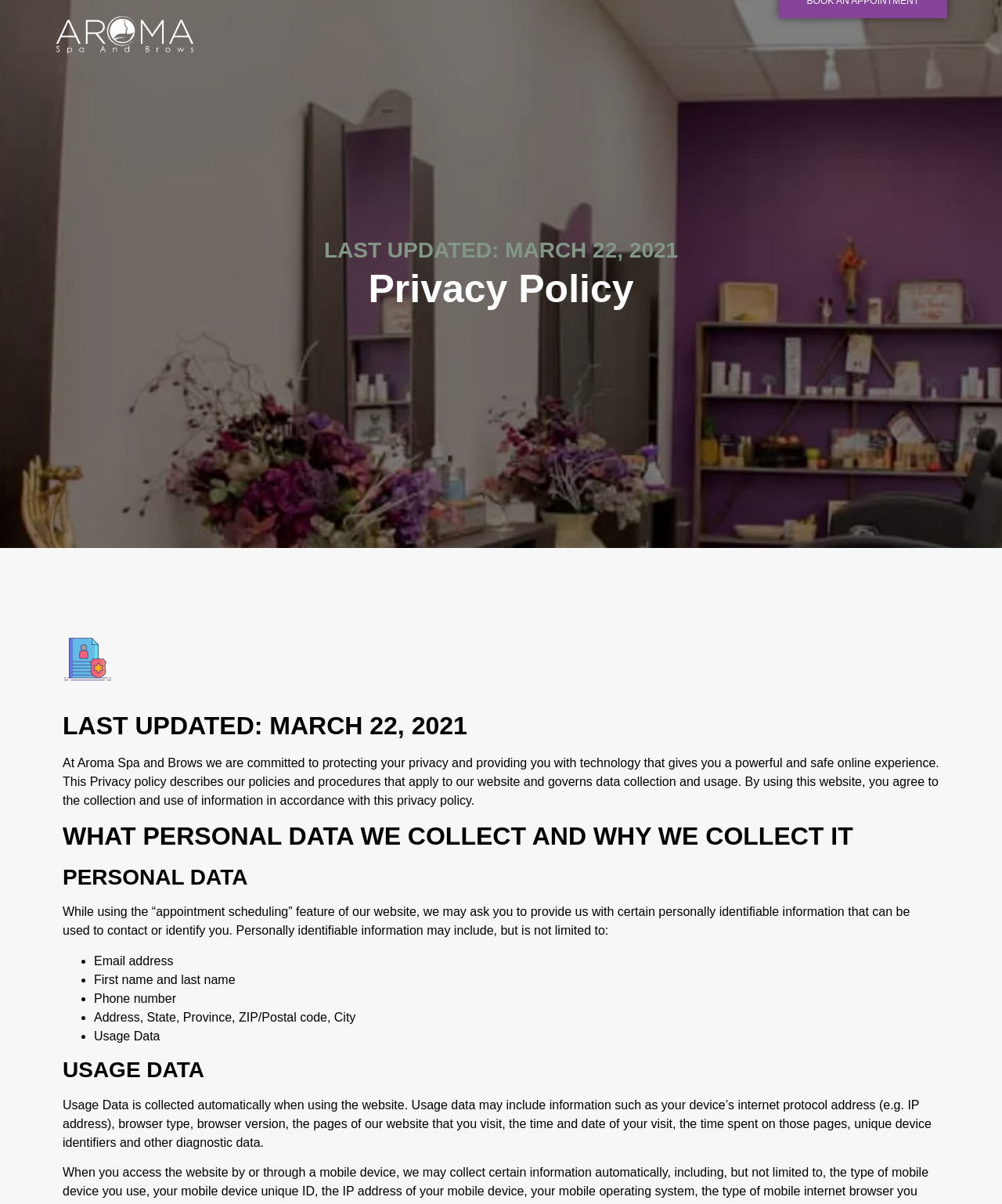Please answer the following question using a single word or phrase: 
What is an example of usage data collected by the website?

Device's internet protocol address